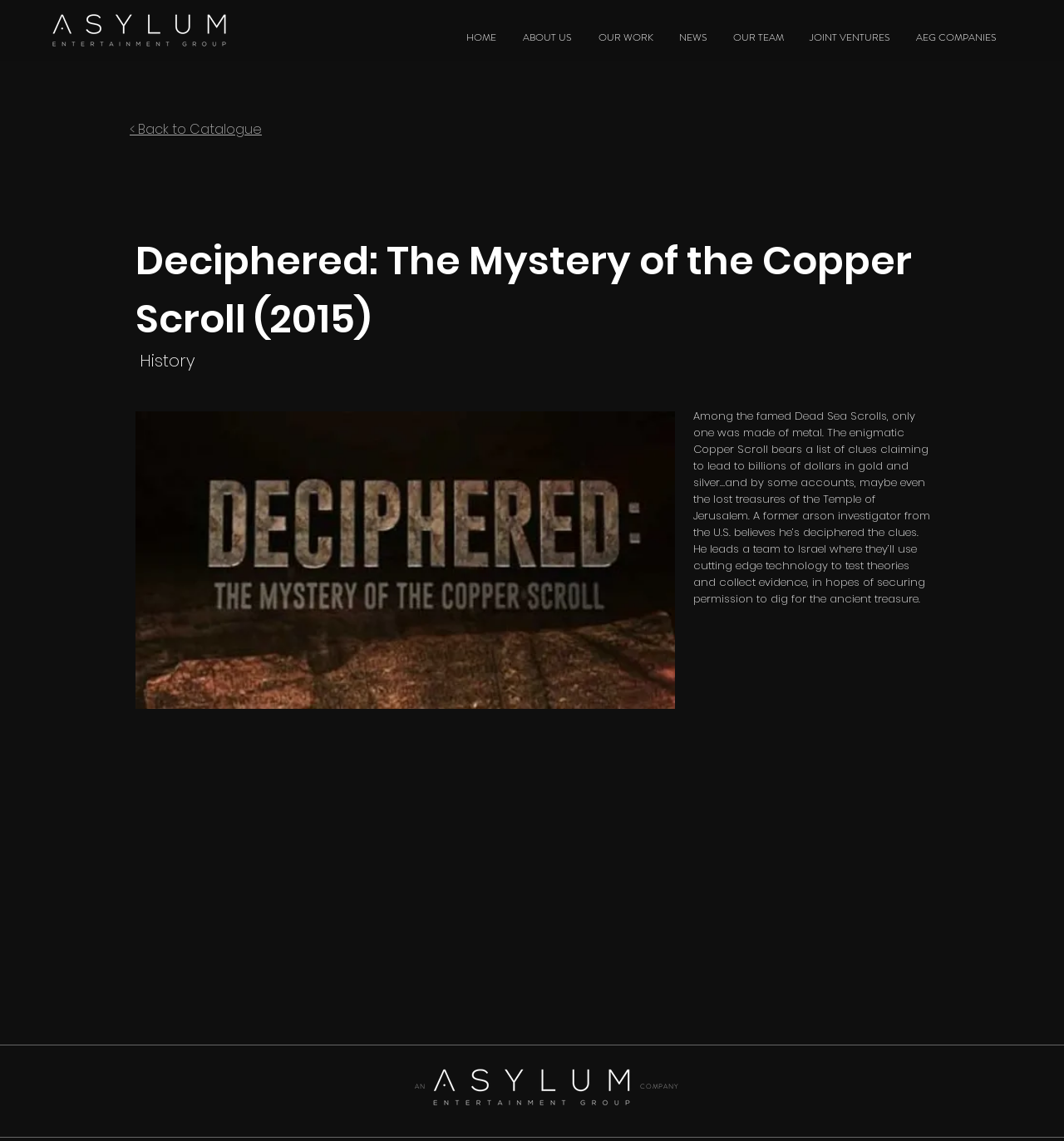Specify the bounding box coordinates of the element's region that should be clicked to achieve the following instruction: "Read about the company". The bounding box coordinates consist of four float numbers between 0 and 1, in the format [left, top, right, bottom].

[0.602, 0.948, 0.67, 0.957]